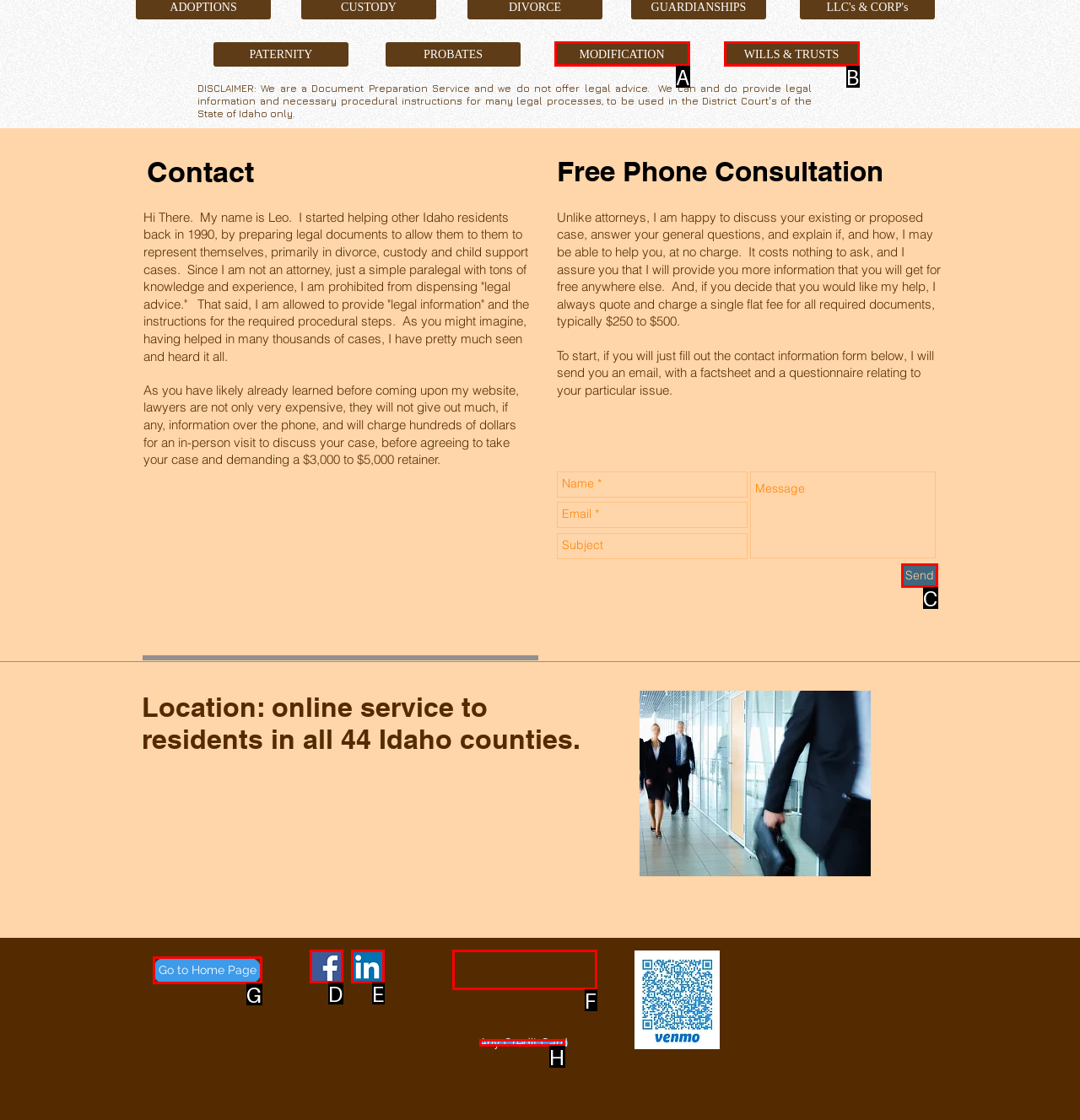Match the HTML element to the description: aria-label="Facebook Social Icon". Respond with the letter of the correct option directly.

D